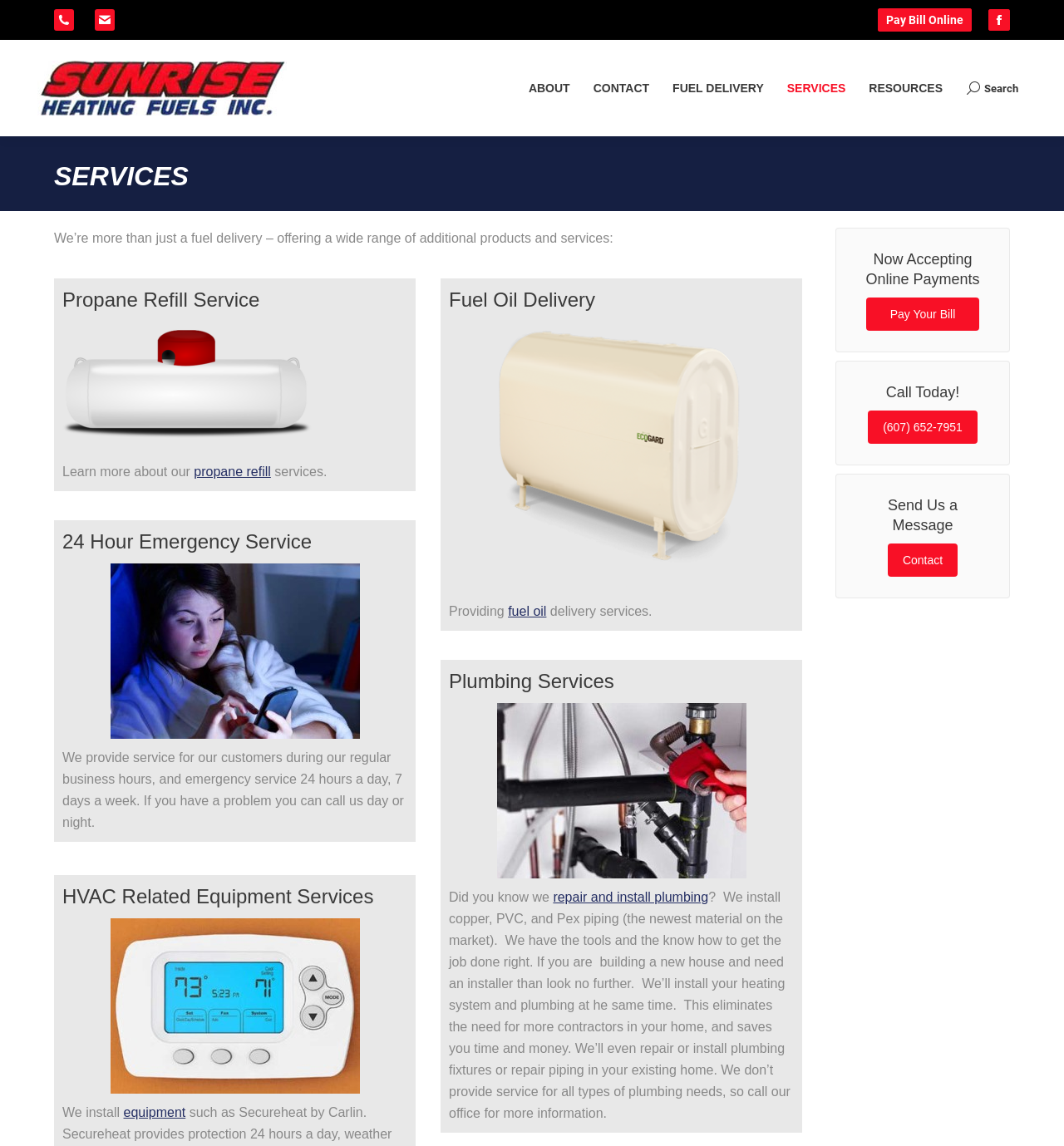Provide a one-word or one-phrase answer to the question:
What services does Sunrise Heating Fuels Inc offer?

HVAC services